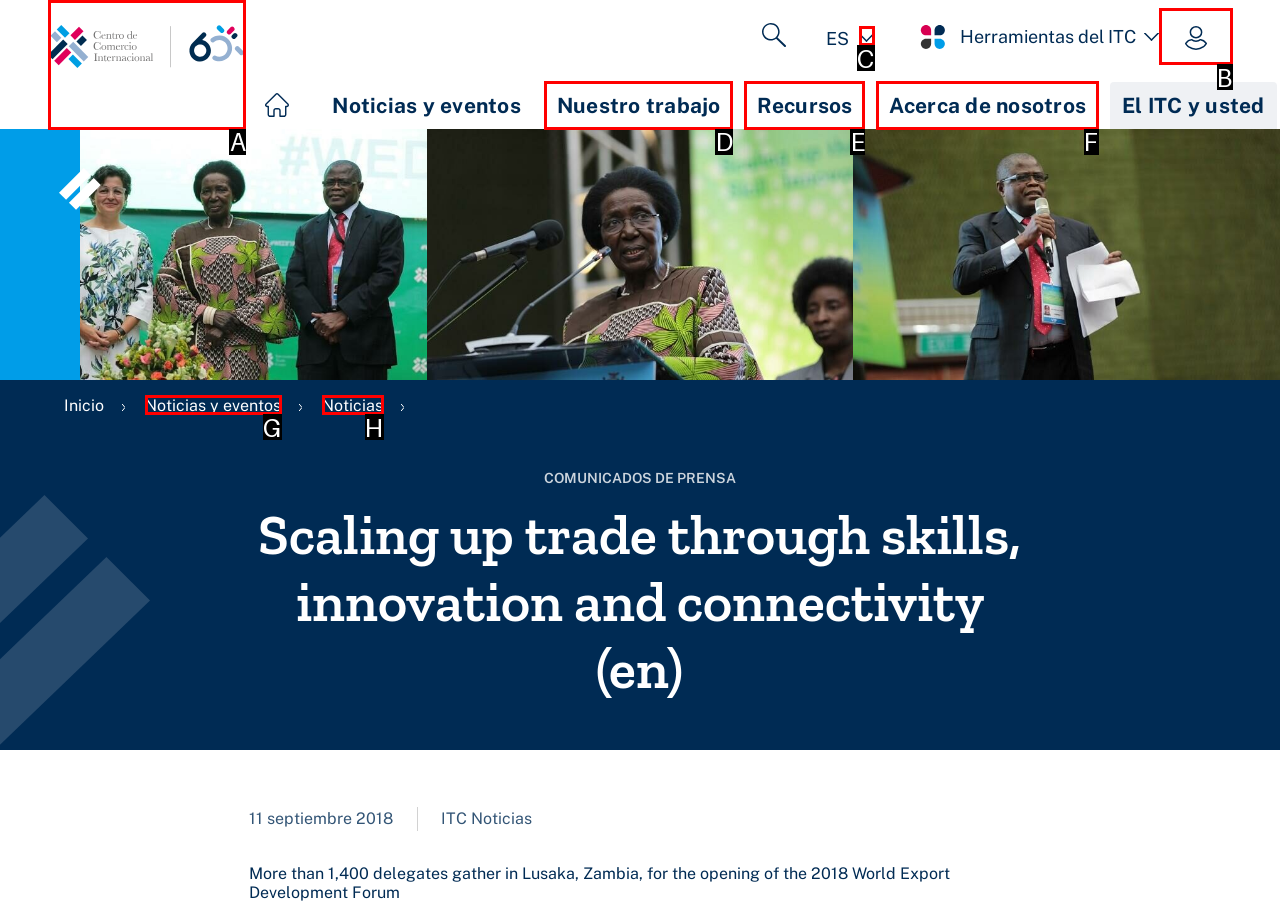For the instruction: Click the 'Inicio' link, determine the appropriate UI element to click from the given options. Respond with the letter corresponding to the correct choice.

A